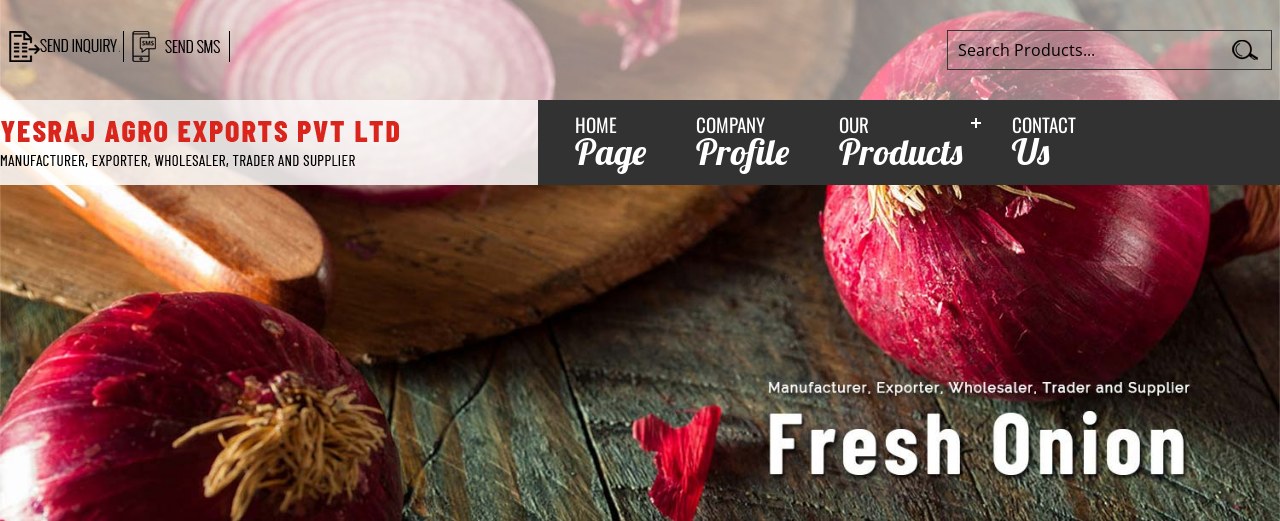What is the material of the cutting board?
Use the image to give a comprehensive and detailed response to the question.

The caption states that a wooden cutting board serves as the backdrop, which implies that the cutting board is made of wood.